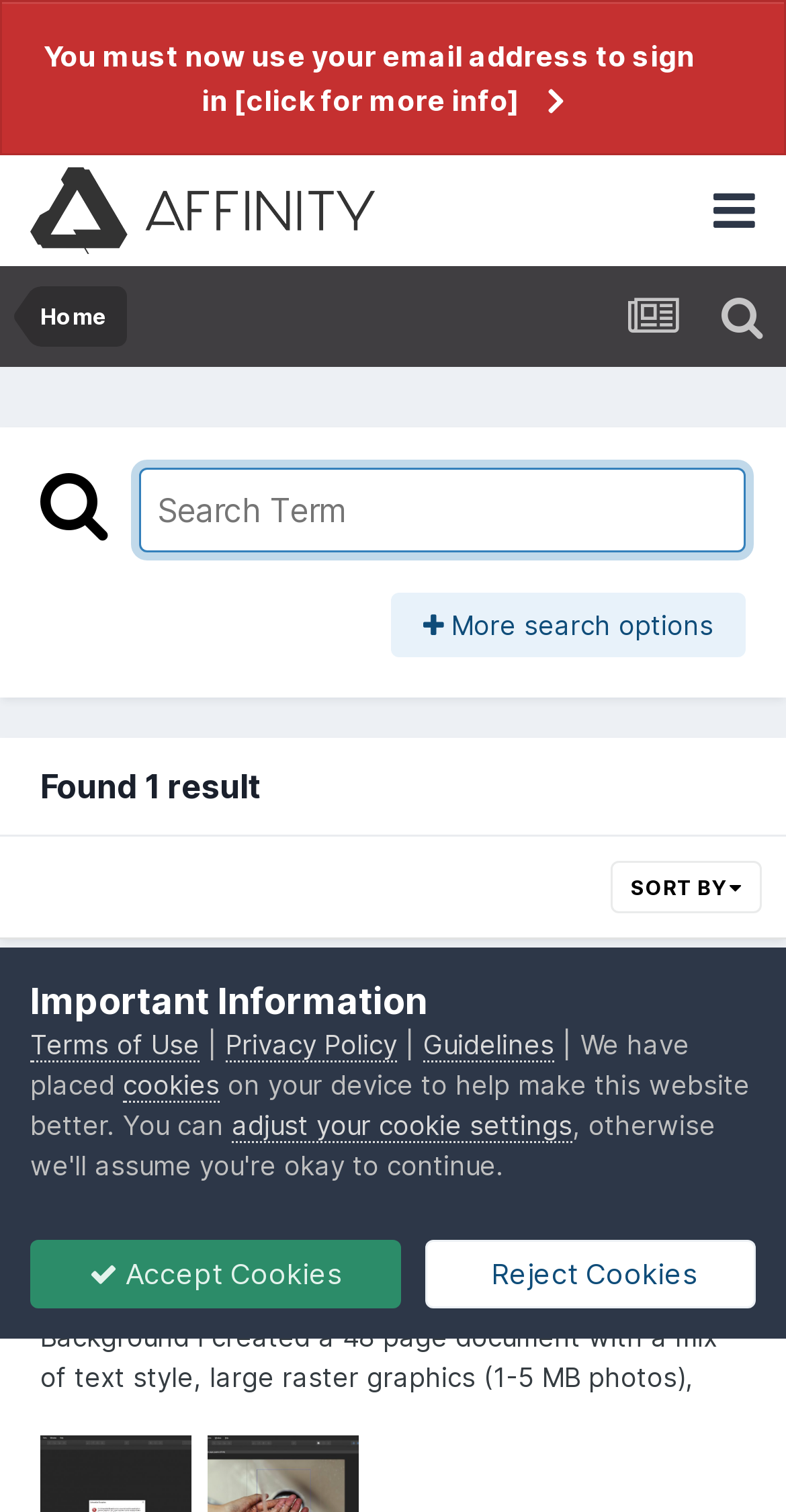What is the topic of the first result?
Look at the image and respond with a one-word or short-phrase answer.

Unhandled Exception Crash when Opening Document